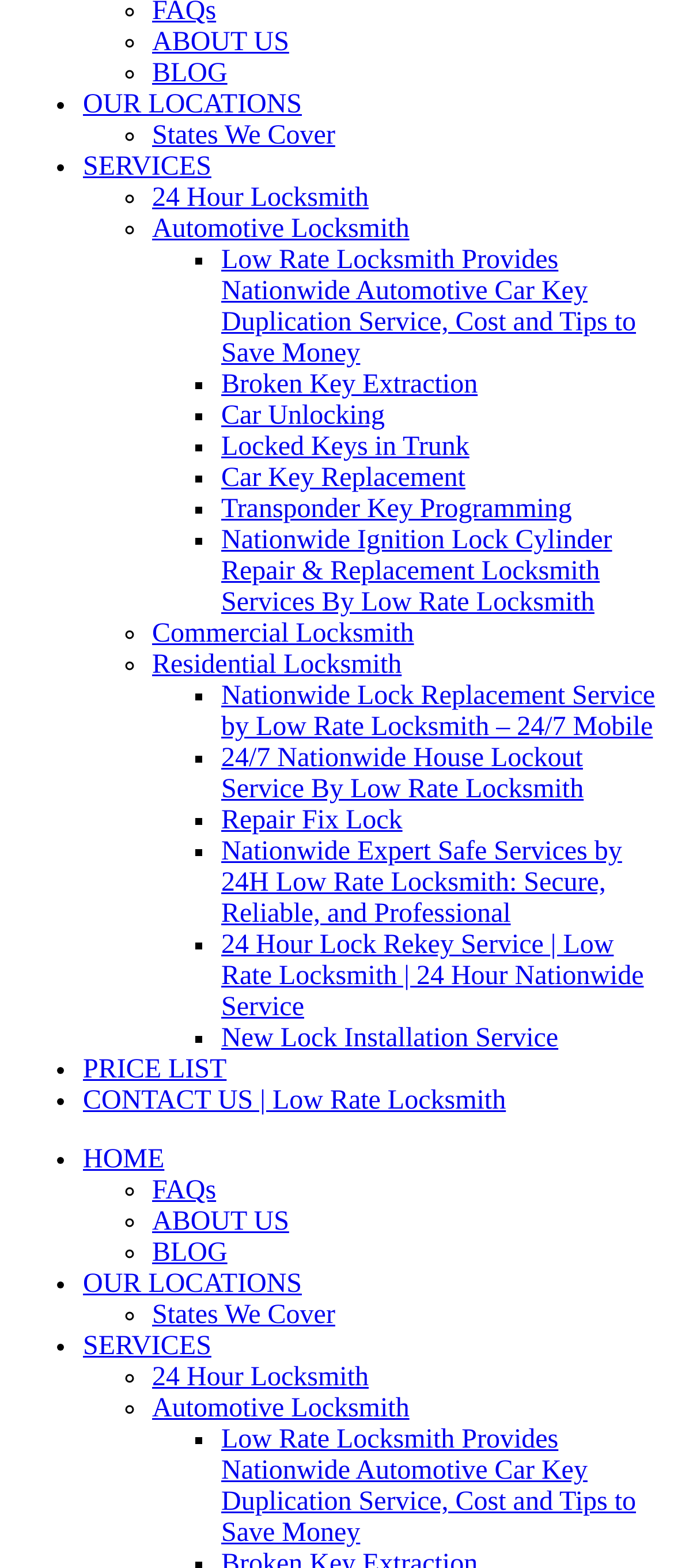Can you specify the bounding box coordinates for the region that should be clicked to fulfill this instruction: "View SERVICES".

[0.123, 0.097, 0.314, 0.116]